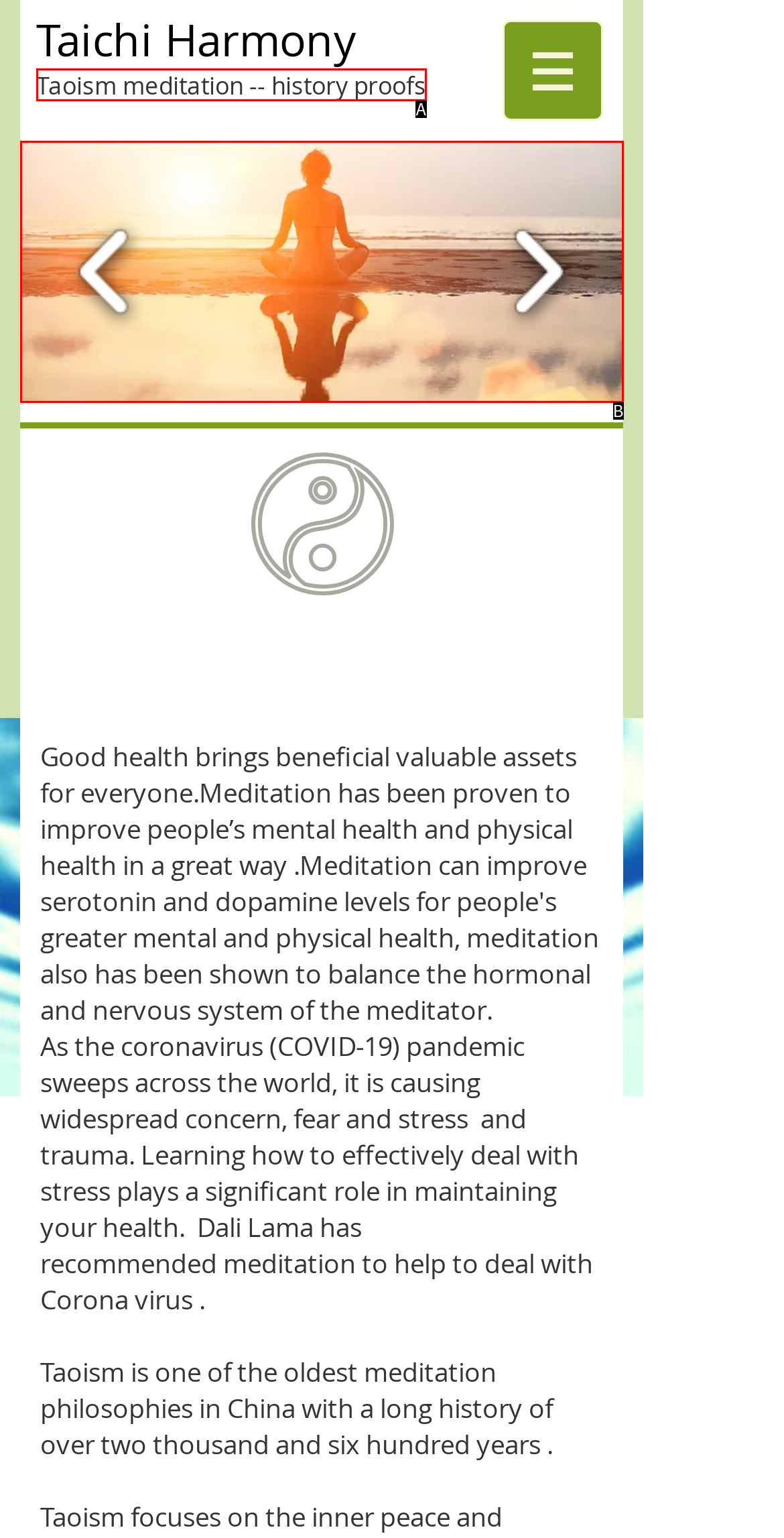Using the description: parent_node: Add to Wishlist, find the HTML element that matches it. Answer with the letter of the chosen option.

None